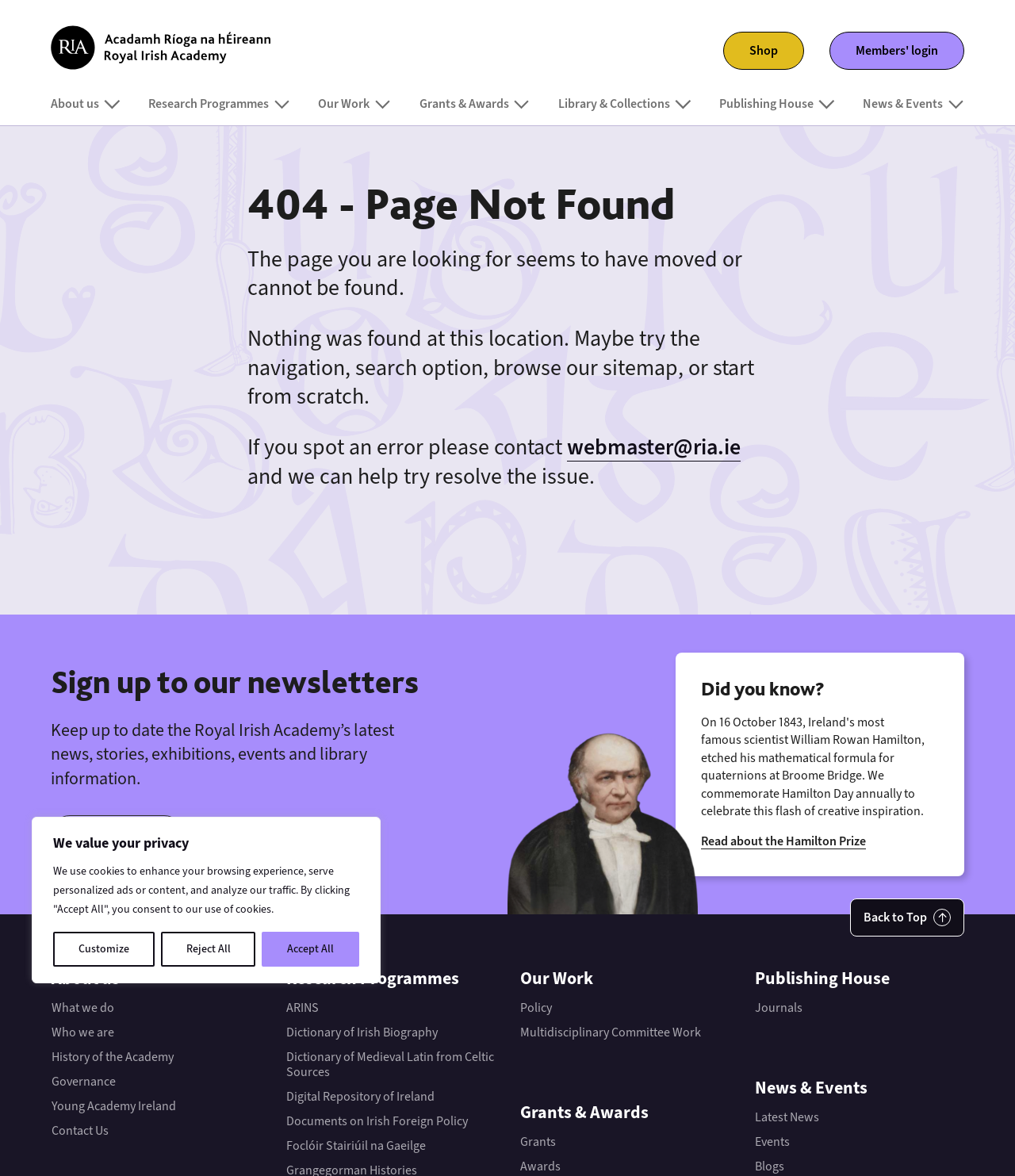Please locate the bounding box coordinates for the element that should be clicked to achieve the following instruction: "Click on the Digital Solutions Provider (DSP) image". Ensure the coordinates are given as four float numbers between 0 and 1, i.e., [left, top, right, bottom].

None